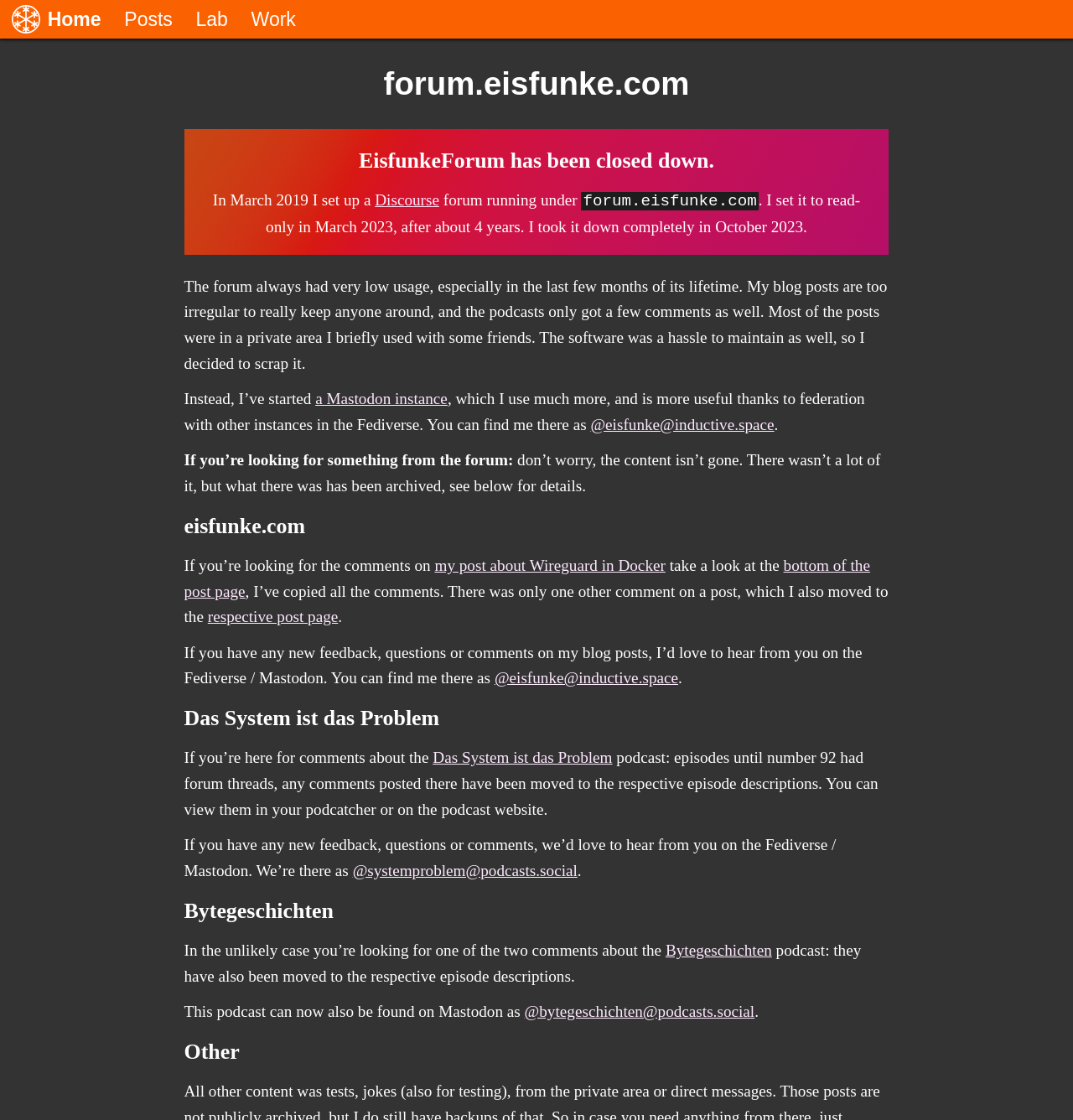Where can the author be found now?
Please answer the question with a detailed response using the information from the screenshot.

The author can be found on Mastodon, which is a social media platform. This information can be found in the paragraph that starts with 'Instead, I’ve started...'.